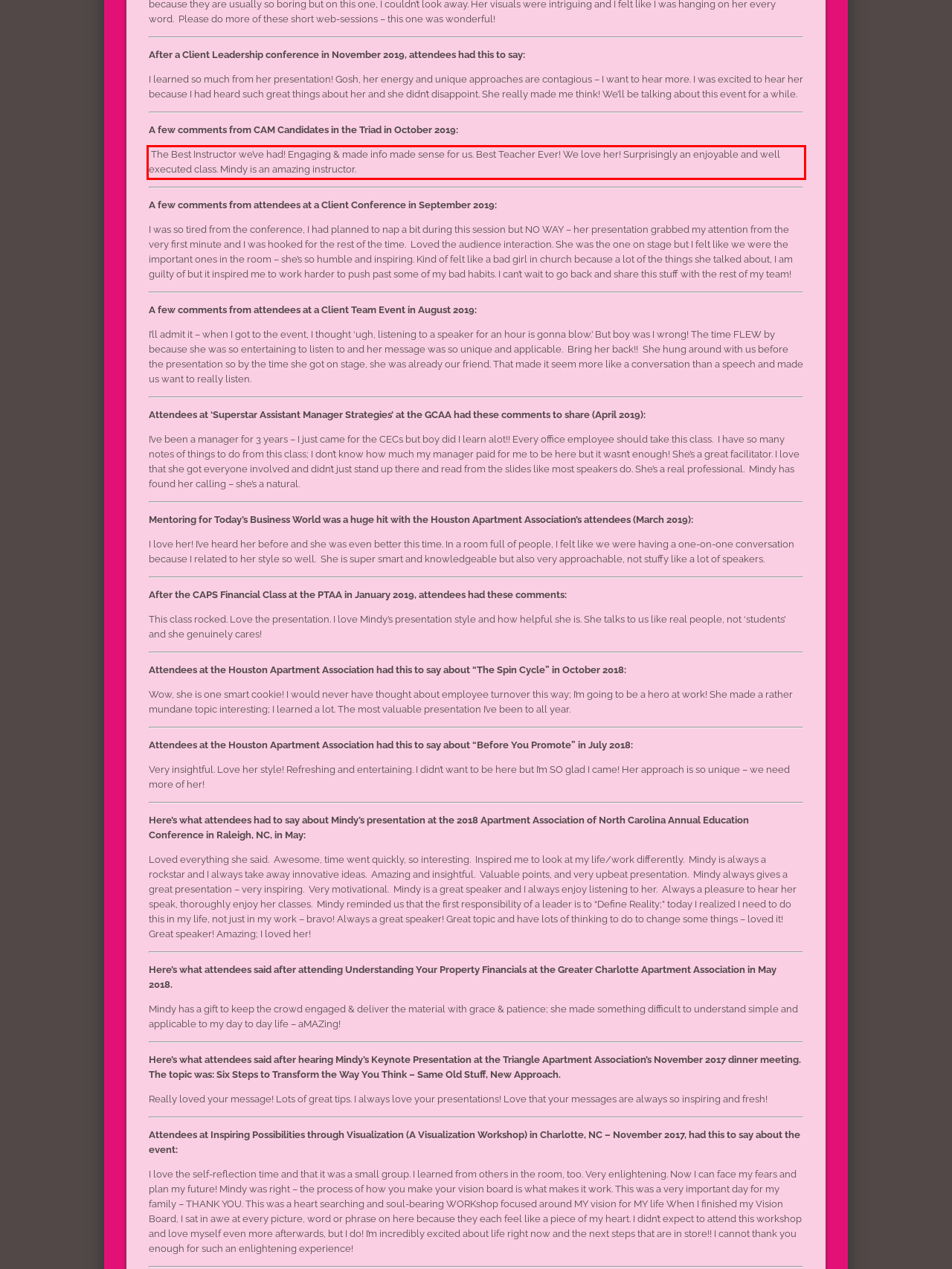Look at the webpage screenshot and recognize the text inside the red bounding box.

The Best Instructor we’ve had! Engaging & made info made sense for us. Best Teacher Ever! We love her! Surprisingly an enjoyable and well executed class. Mindy is an amazing instructor.